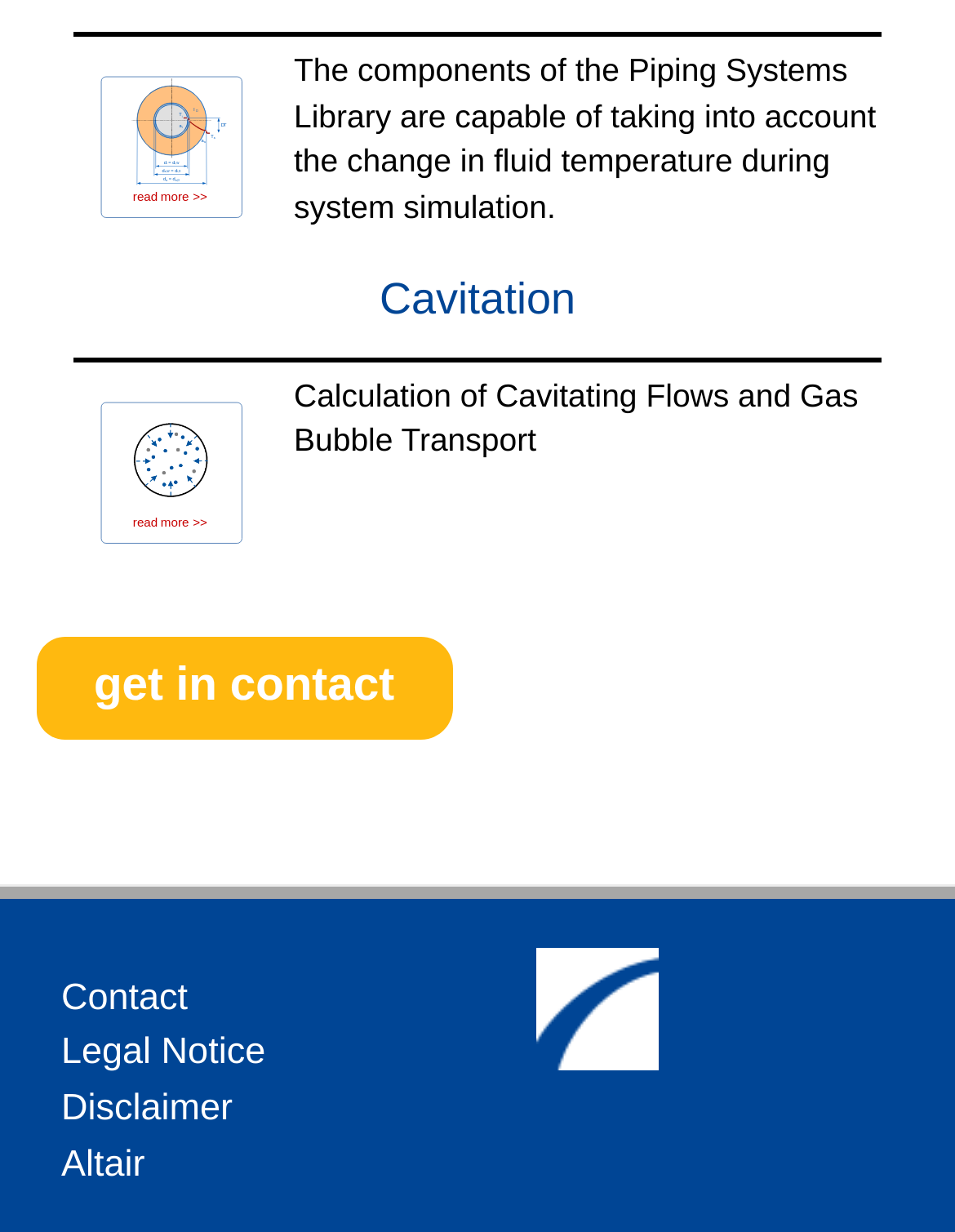What is the purpose of the 'get in contact' link?
Please provide a comprehensive answer based on the information in the image.

The 'get in contact' link is likely intended for users to contact the website owner or administrator, as it is accompanied by an image and is placed in a prominent location on the webpage.